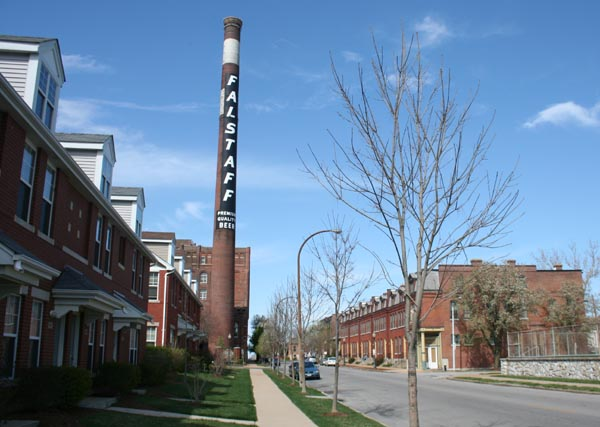Please study the image and answer the question comprehensively:
What season is hinted at by the leafless trees?

I observed the leafless trees lining the sidewalk in the image. This led me to infer that the scene is set during a time of year when trees are typically bare, which is early spring.